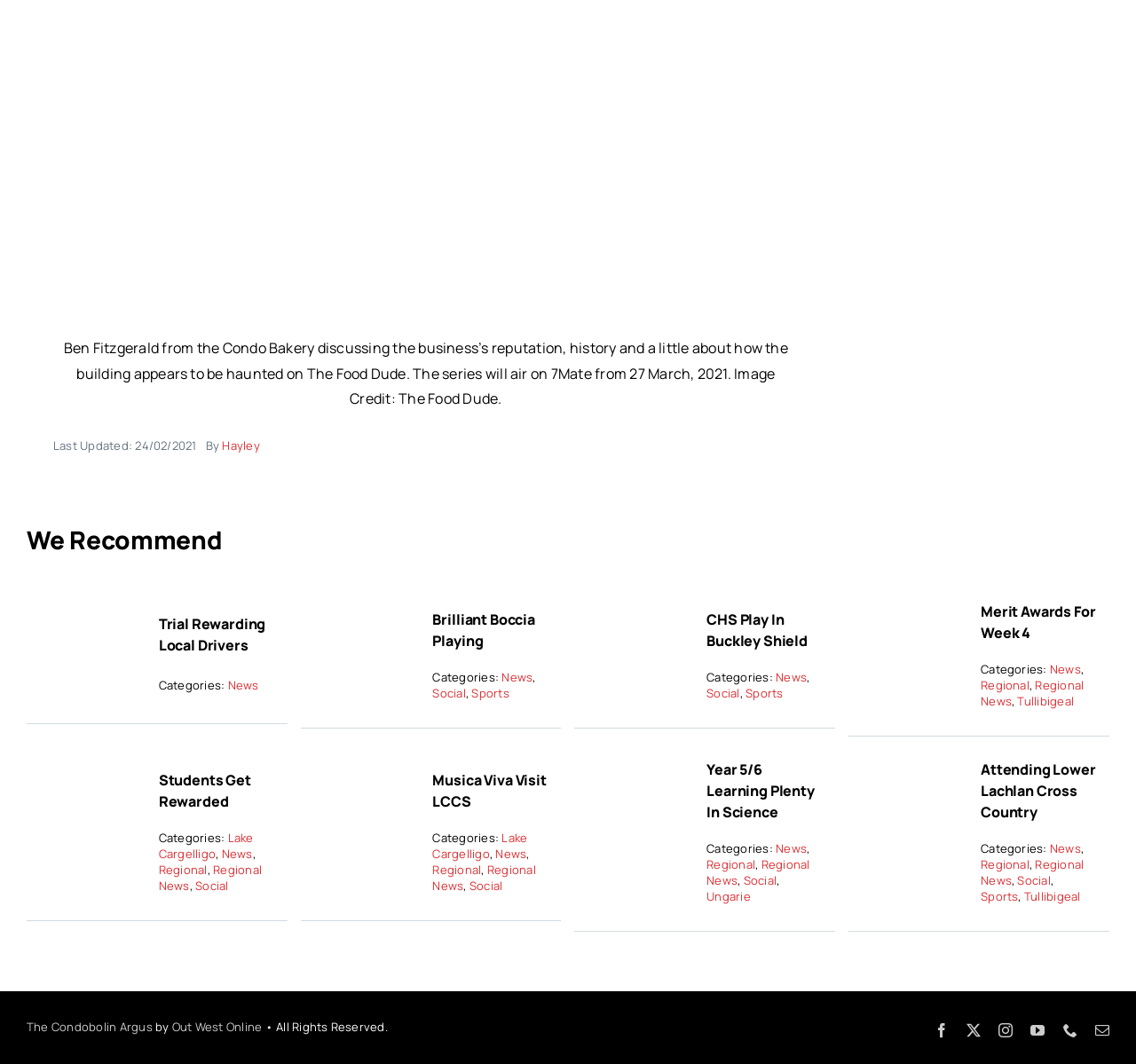What is the last updated date?
Please look at the screenshot and answer using one word or phrase.

24/02/2021